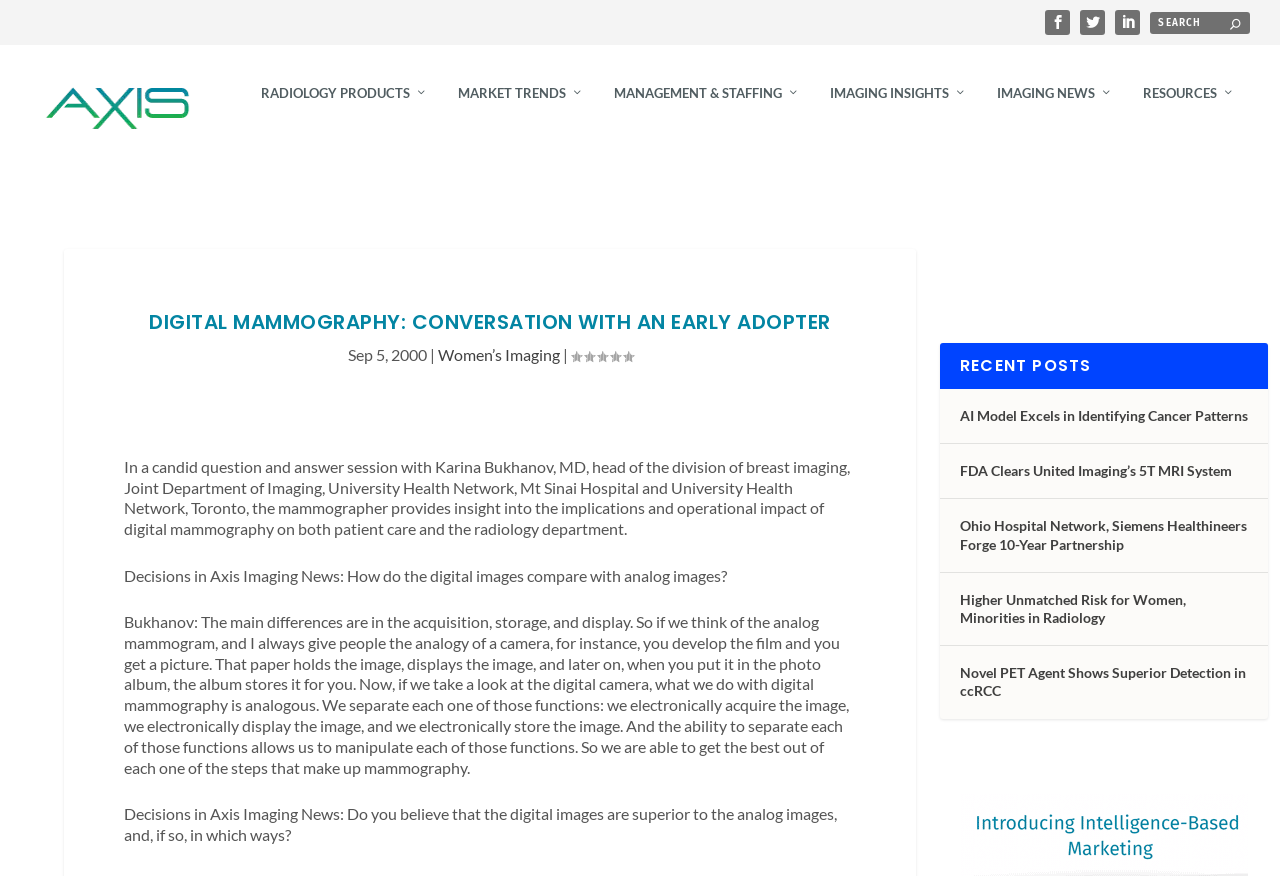Carefully examine the image and provide an in-depth answer to the question: How many recent posts are listed on the webpage?

The webpage lists 5 recent posts, including 'AI Model Excels in Identifying Cancer Patterns', 'FDA Clears United Imaging’s 5T MRI System', 'Ohio Hospital Network, Siemens Healthineers Forge 10-Year Partnership', 'Higher Unmatched Risk for Women, Minorities in Radiology', and 'Novel PET Agent Shows Superior Detection in ccRCC'.